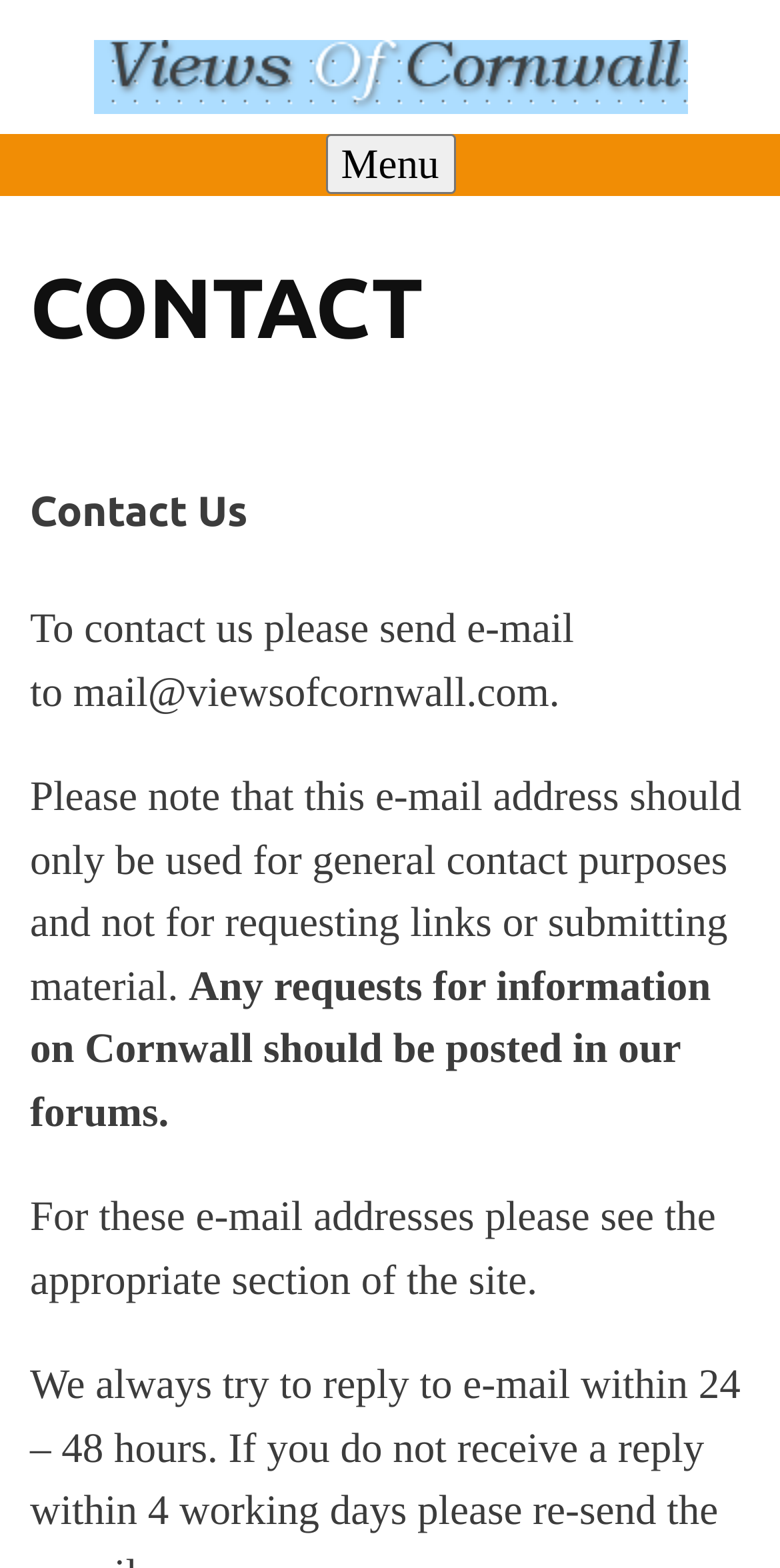Find the bounding box of the web element that fits this description: "Menu".

[0.417, 0.085, 0.583, 0.123]